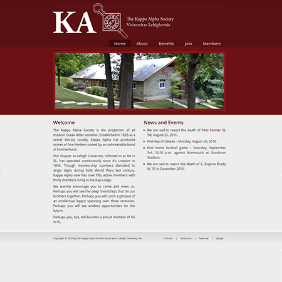Use a single word or phrase to answer the question:
What is the building surrounded by?

Lush greenery